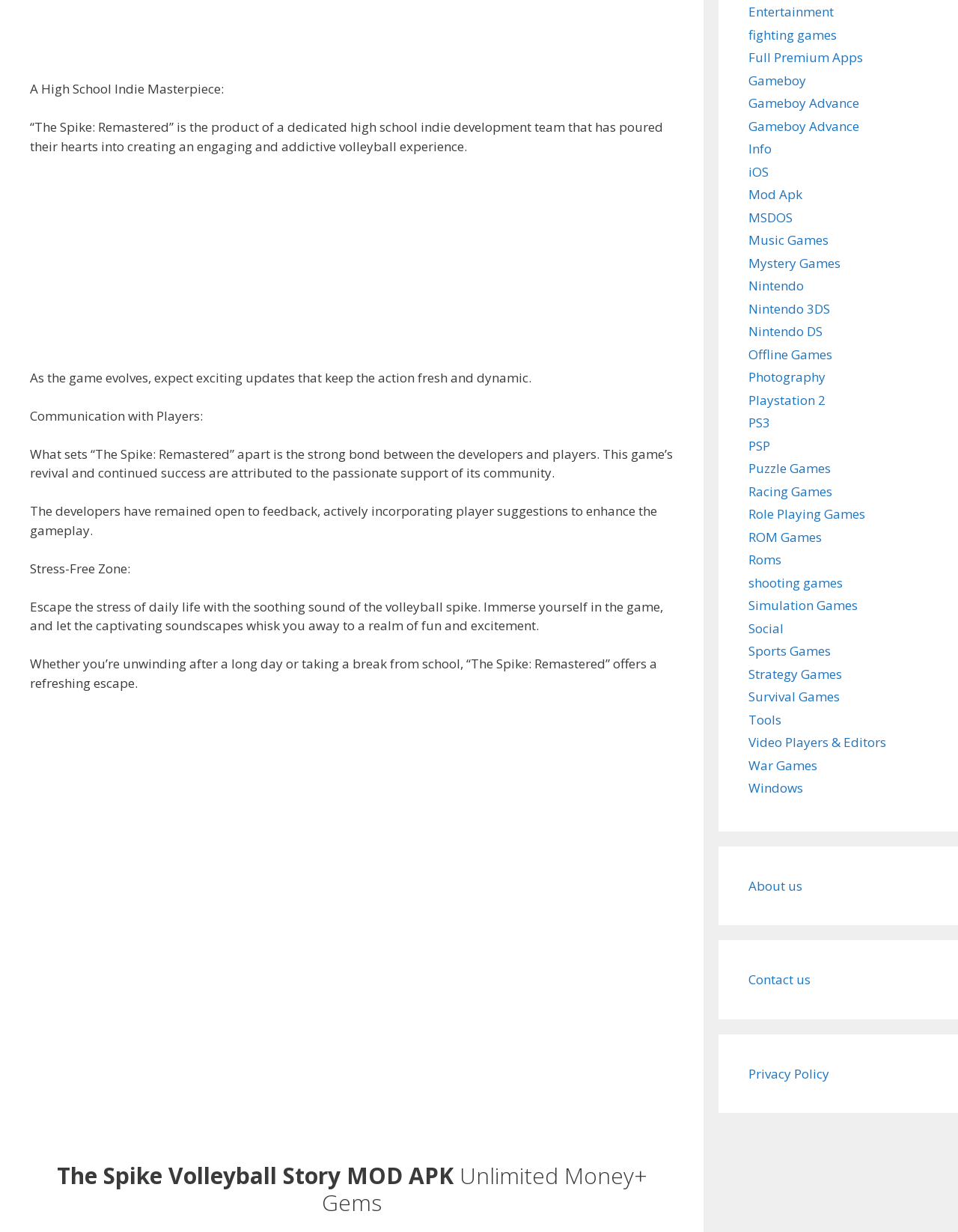Find the bounding box coordinates for the HTML element described as: "Entertainment". The coordinates should consist of four float values between 0 and 1, i.e., [left, top, right, bottom].

[0.781, 0.002, 0.87, 0.016]